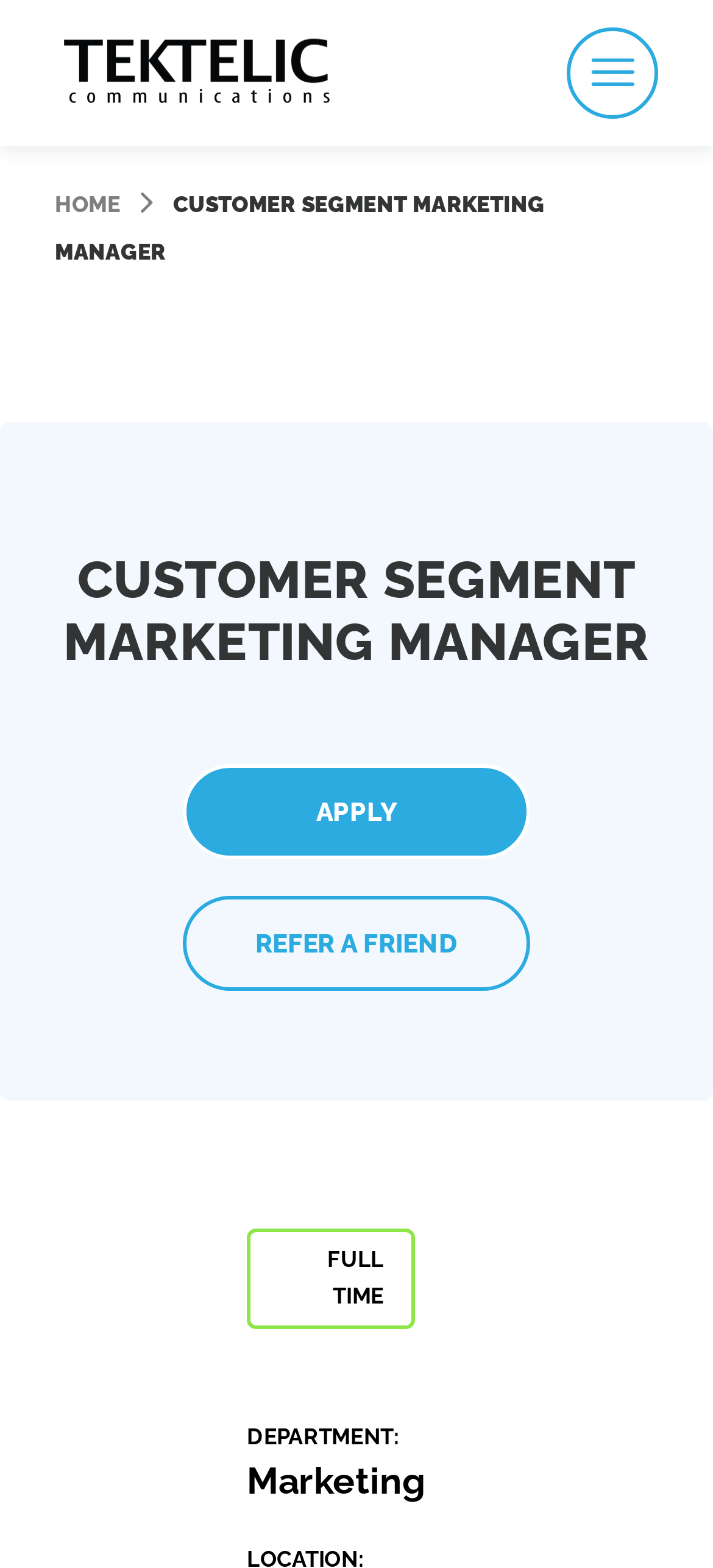Provide a thorough description of the webpage's content and layout.

The webpage is about a job description for a Customer Segment Marketing Manager at TEKTELIC. At the top left corner, there is a TEKTELIC logo, which is an image linked to the company's homepage. Next to the logo, there is a breadcrumb navigation menu with a link to the HOME page.

Below the navigation menu, there is a heading that displays the job title "CUSTOMER SEGMENT MARKETING MANAGER" in a prominent font size. This heading is followed by a brief description of the job, which is not explicitly stated in the provided accessibility tree.

On the right side of the page, there are two buttons: an "APPLY" button and an empty link button. Below these buttons, there is a text "REFER A FRIEND" and another text "FULL TIME" indicating the job type.

Further down the page, there is a section with a label "DEPARTMENT:" followed by the text "Marketing", which indicates the department of the job.